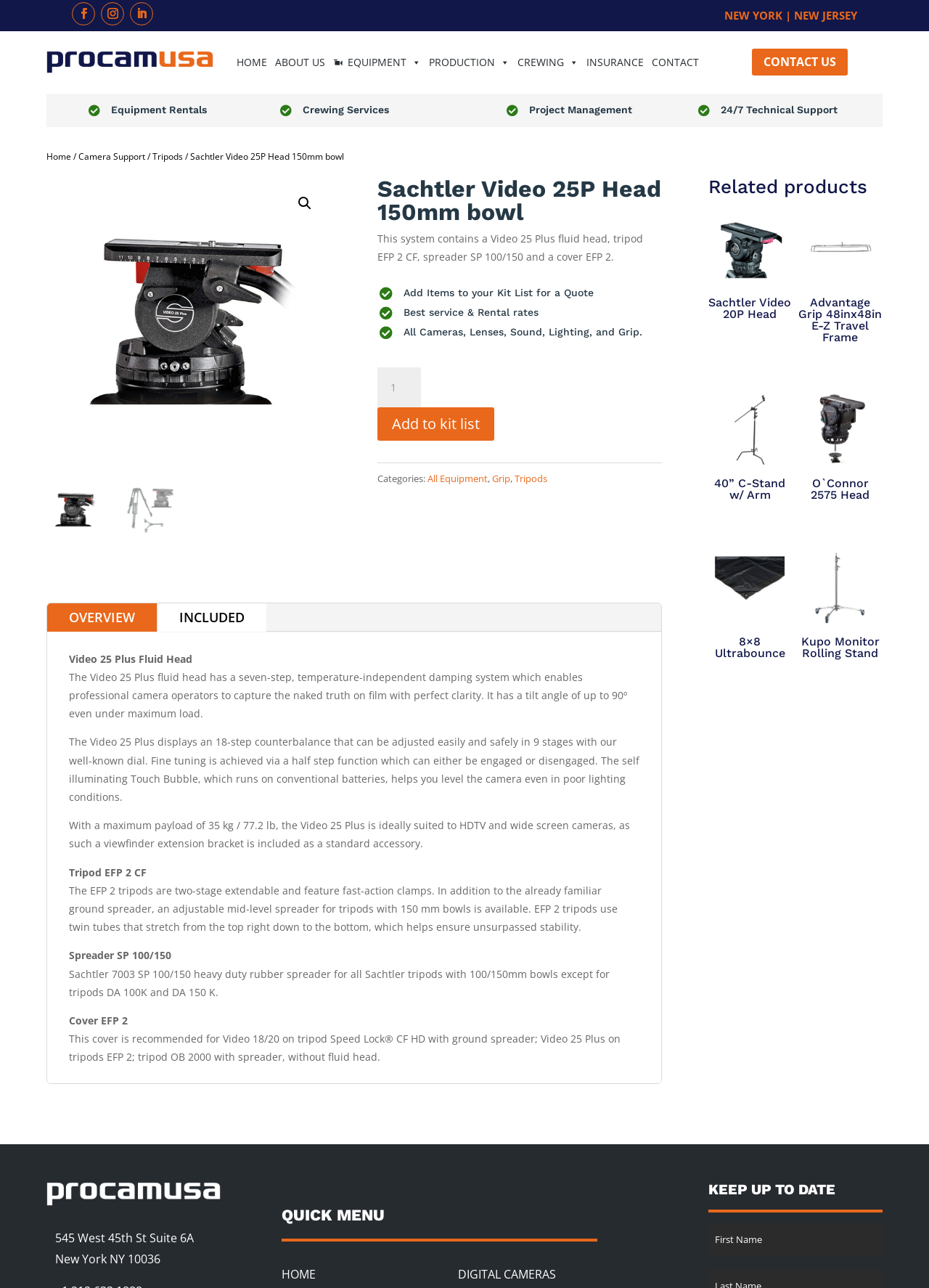Identify the bounding box coordinates for the UI element described as: "40” C-Stand w/ Arm". The coordinates should be provided as four floats between 0 and 1: [left, top, right, bottom].

[0.762, 0.301, 0.852, 0.394]